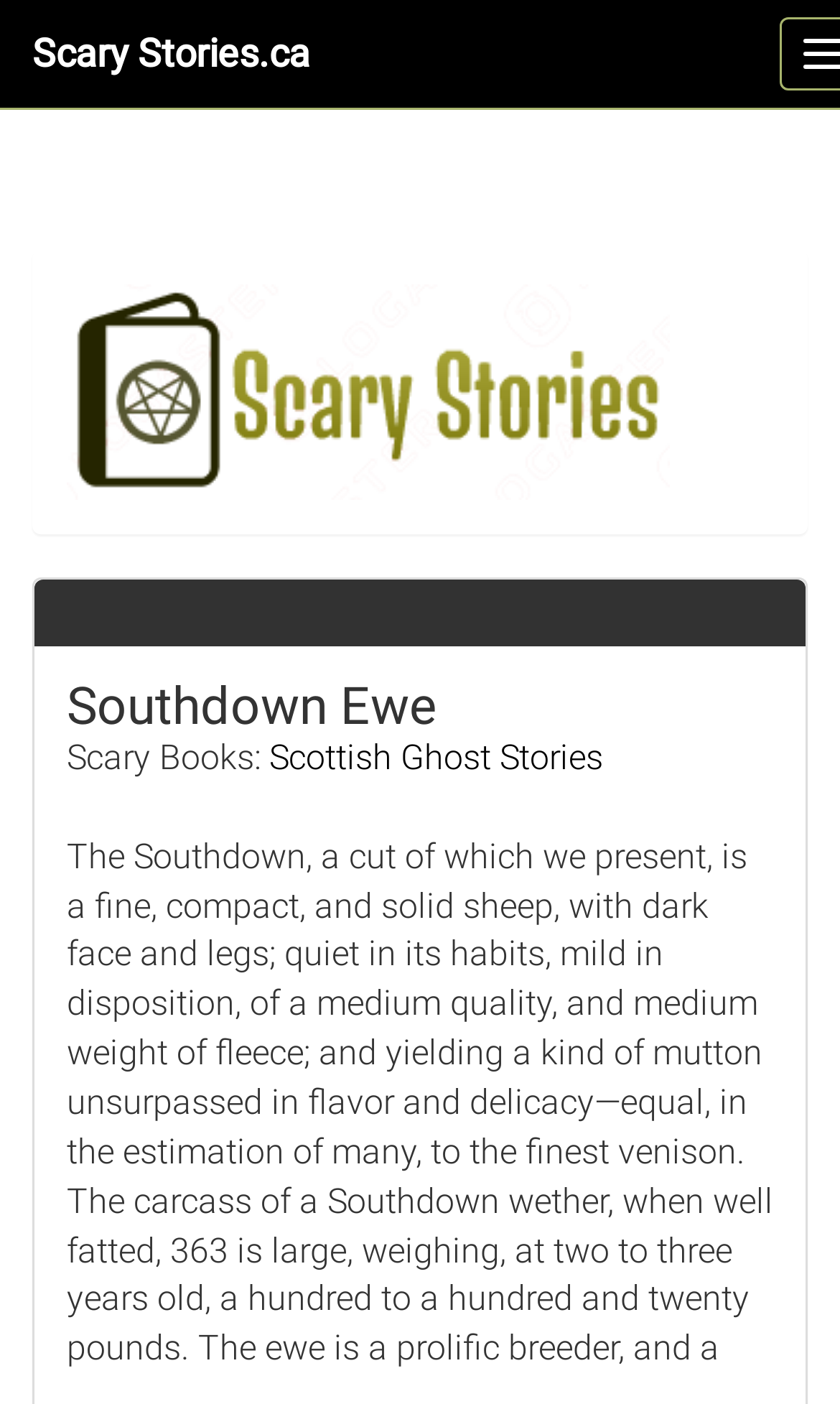Extract the bounding box coordinates of the UI element described by: "Scary Stories.ca". The coordinates should include four float numbers ranging from 0 to 1, e.g., [left, top, right, bottom].

[0.0, 0.0, 0.408, 0.077]